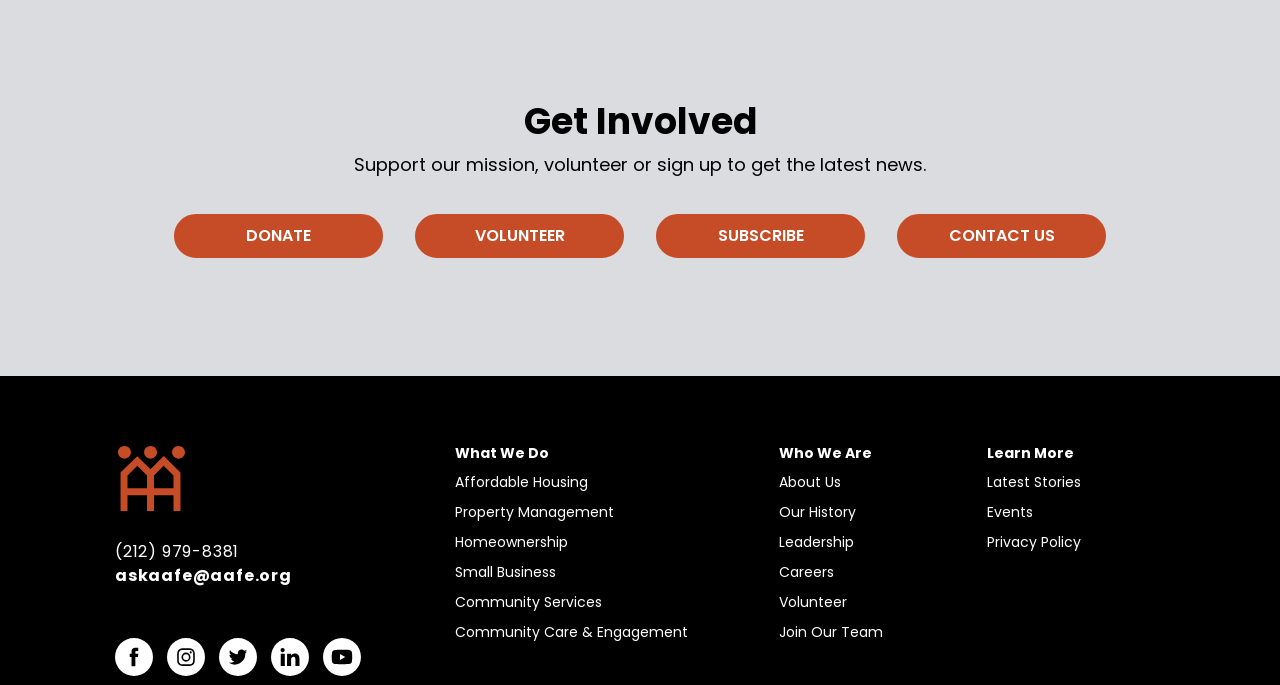Please give a succinct answer using a single word or phrase:
What is the phone number to contact?

(212) 979-8381